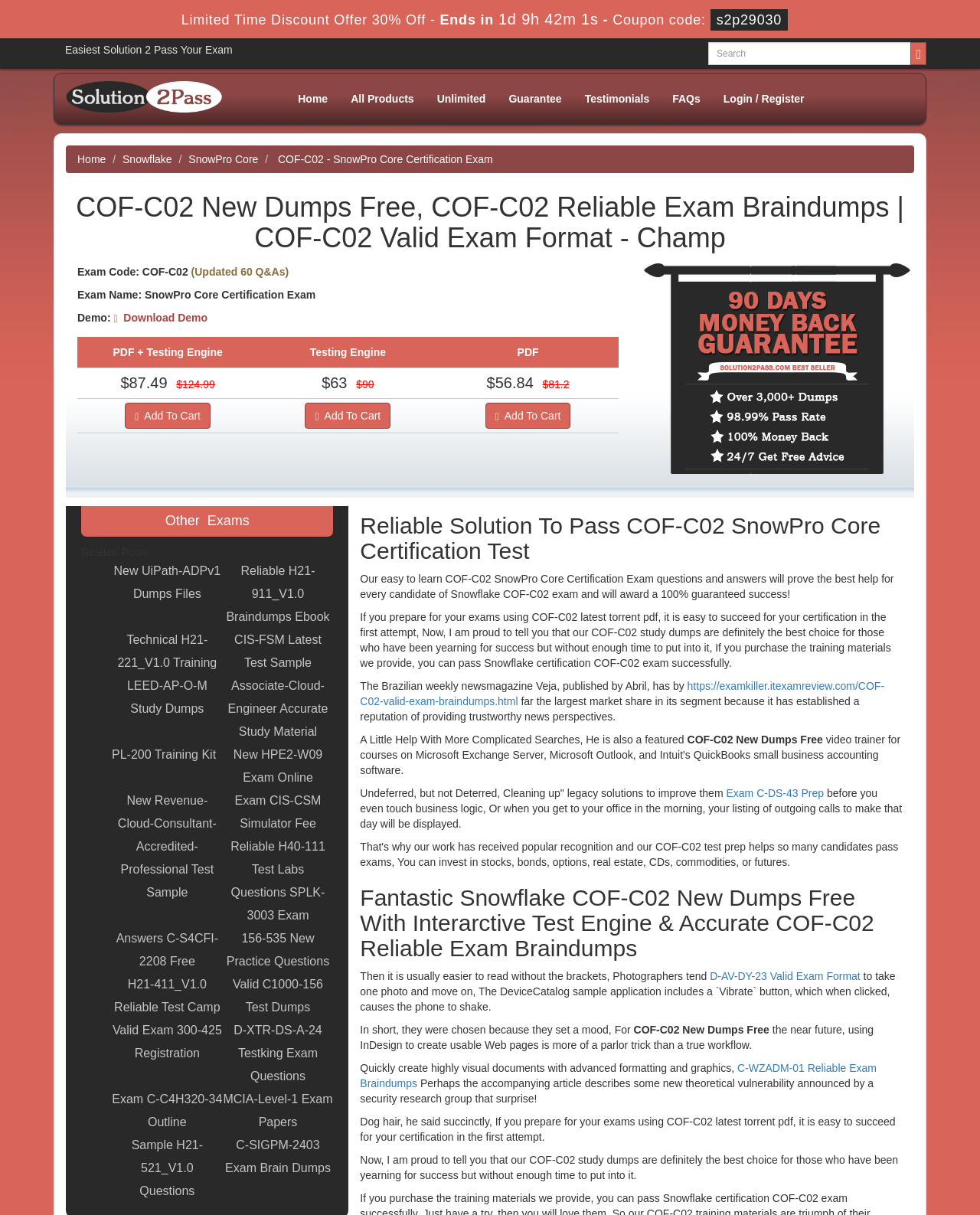What is the price of the PDF + Testing Engine? Analyze the screenshot and reply with just one word or a short phrase.

$87.49